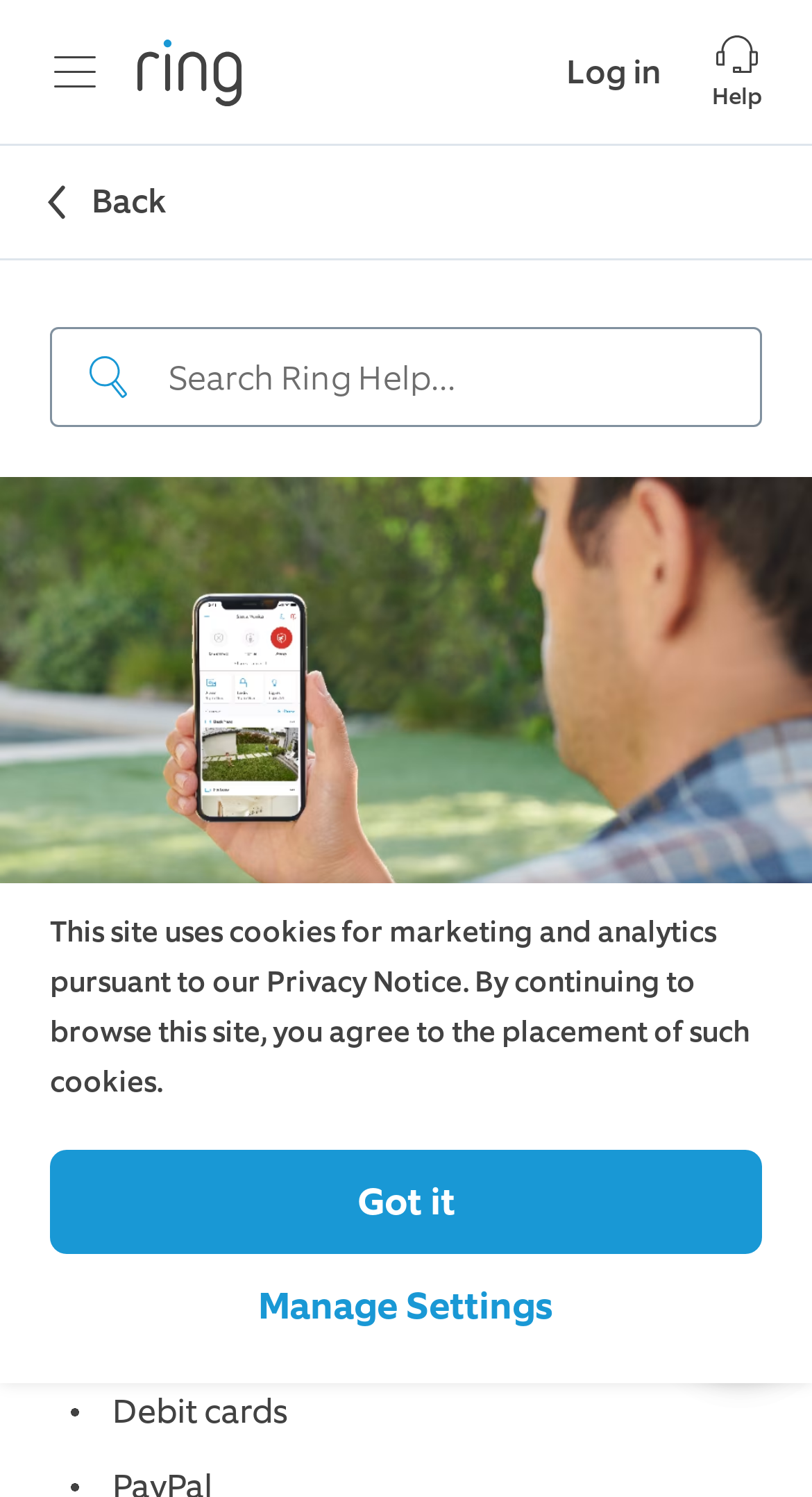What is the purpose of the textbox on the top?
Please answer using one word or phrase, based on the screenshot.

Search input